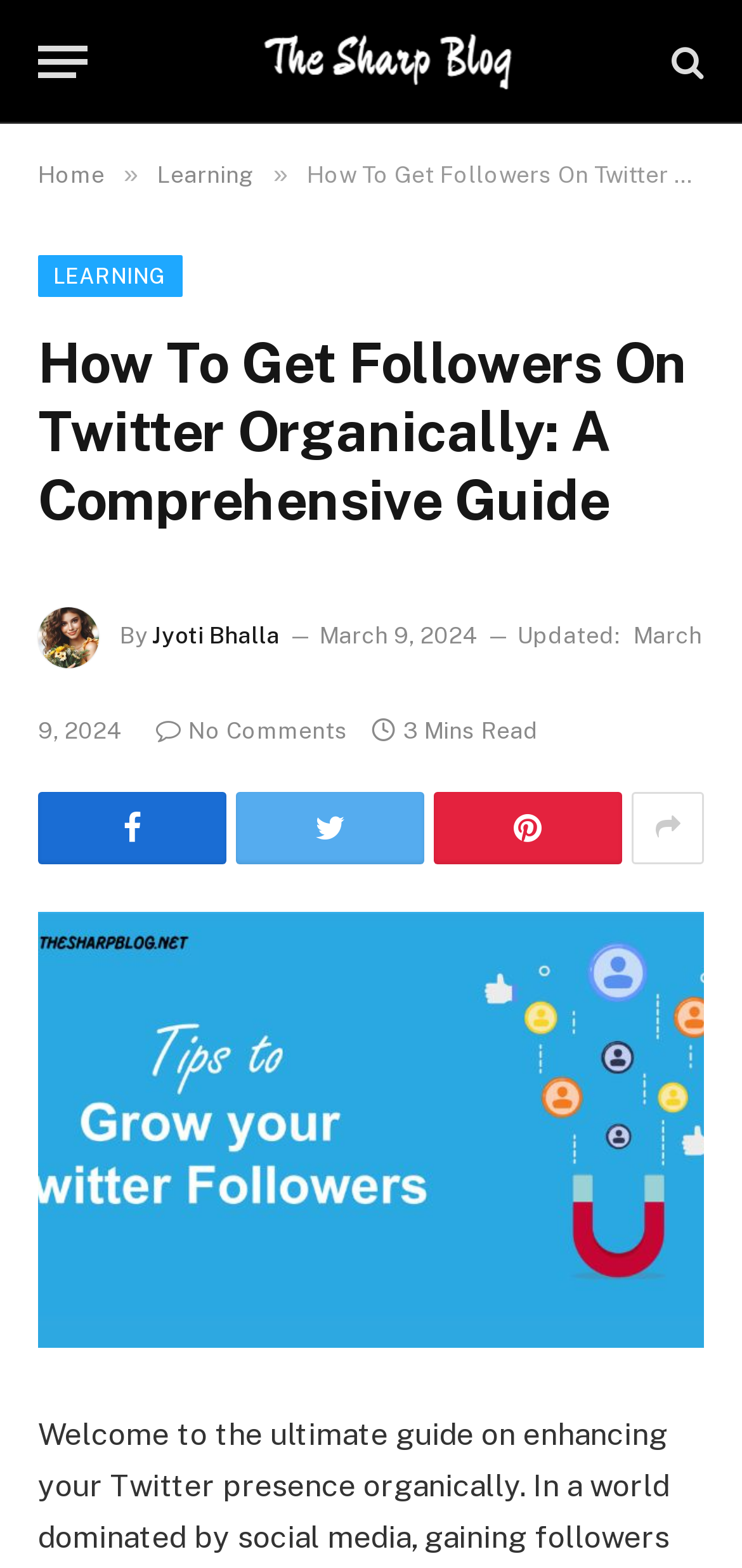Given the webpage screenshot, identify the bounding box of the UI element that matches this description: "No Comments".

[0.21, 0.458, 0.469, 0.475]